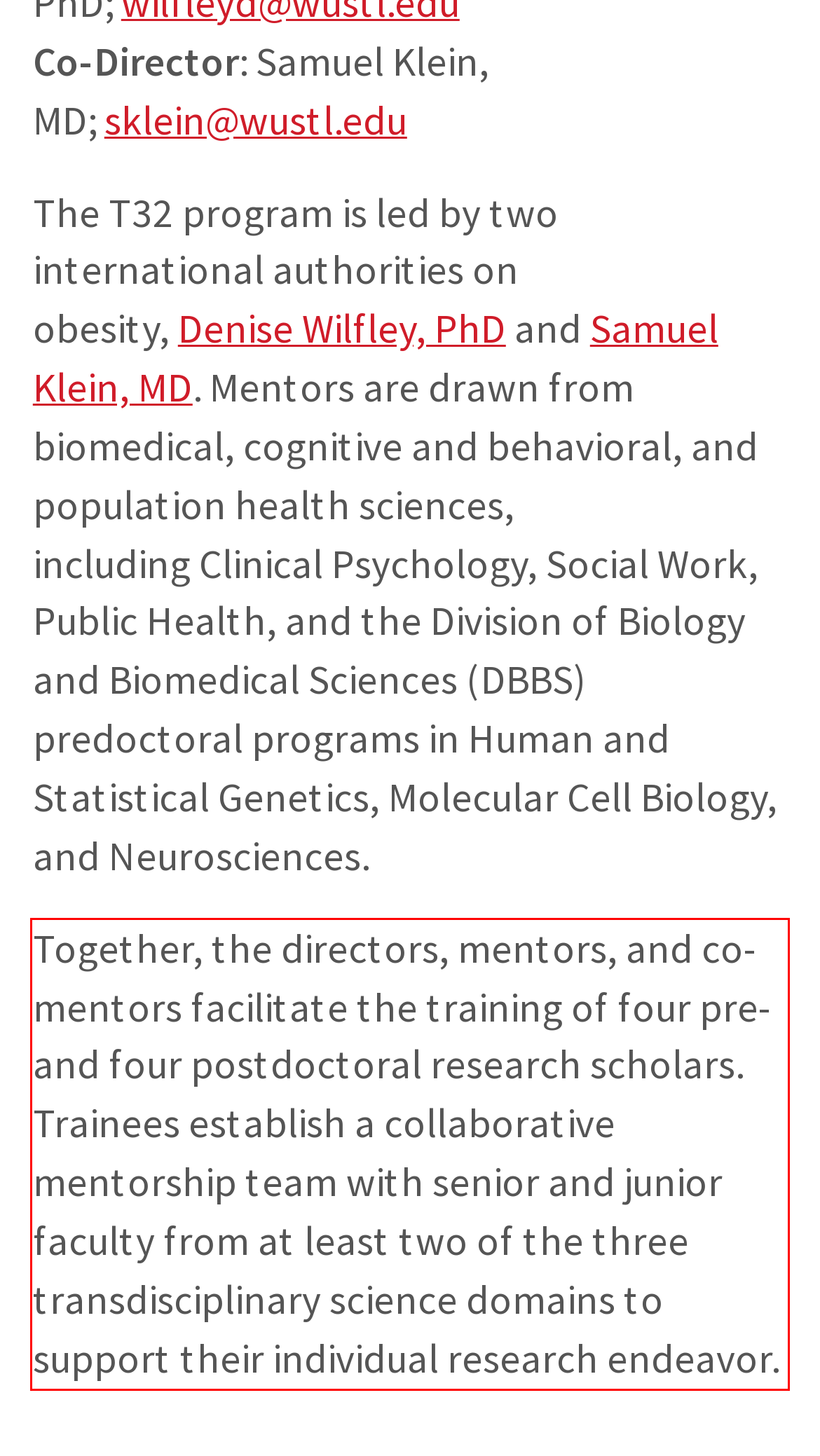There is a screenshot of a webpage with a red bounding box around a UI element. Please use OCR to extract the text within the red bounding box.

Together, the directors, mentors, and co-mentors facilitate the training of four pre- and four postdoctoral research scholars. Trainees establish a collaborative mentorship team with senior and junior faculty from at least two of the three transdisciplinary science domains to support their individual research endeavor.